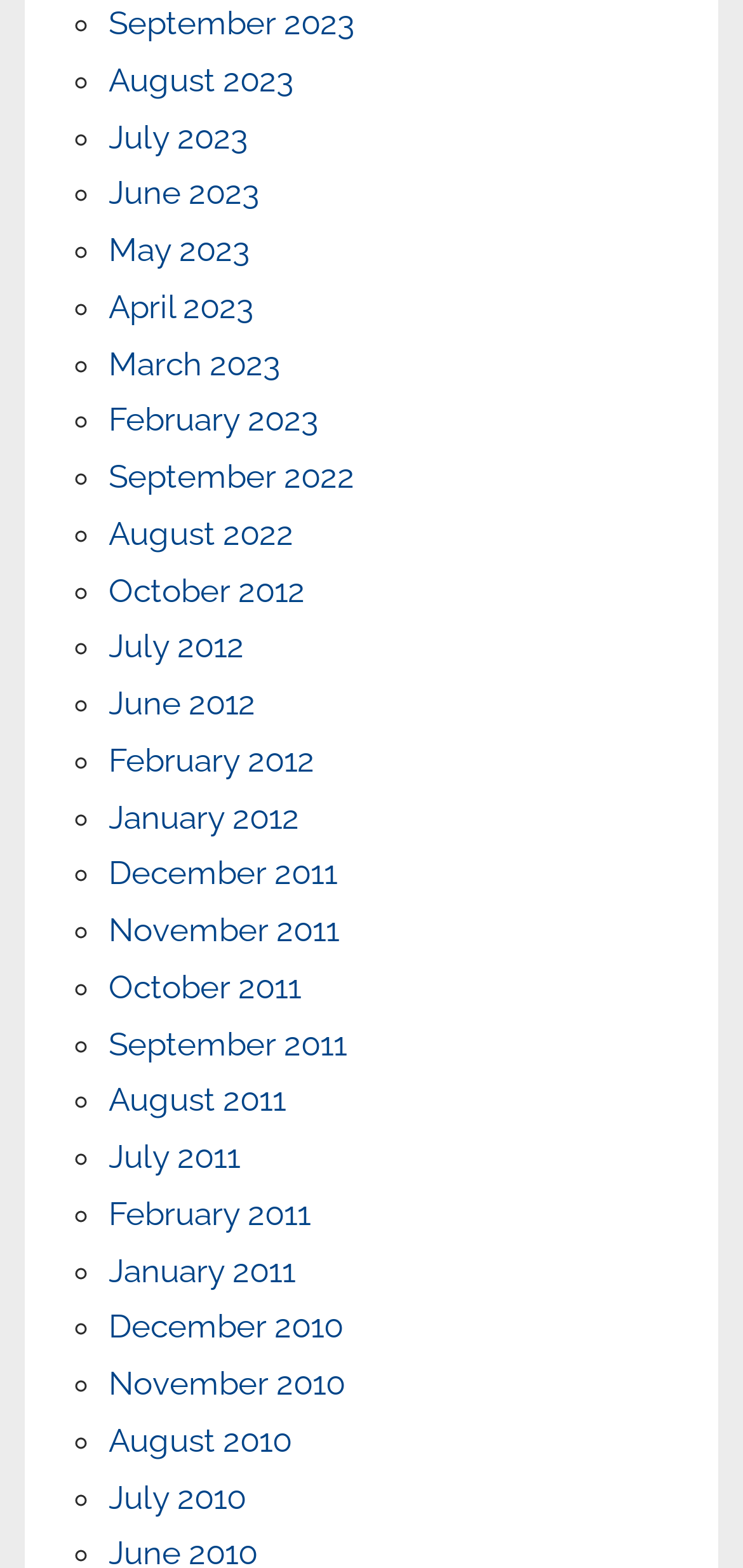Locate the bounding box coordinates of the area you need to click to fulfill this instruction: 'View August 2022'. The coordinates must be in the form of four float numbers ranging from 0 to 1: [left, top, right, bottom].

[0.146, 0.328, 0.395, 0.352]